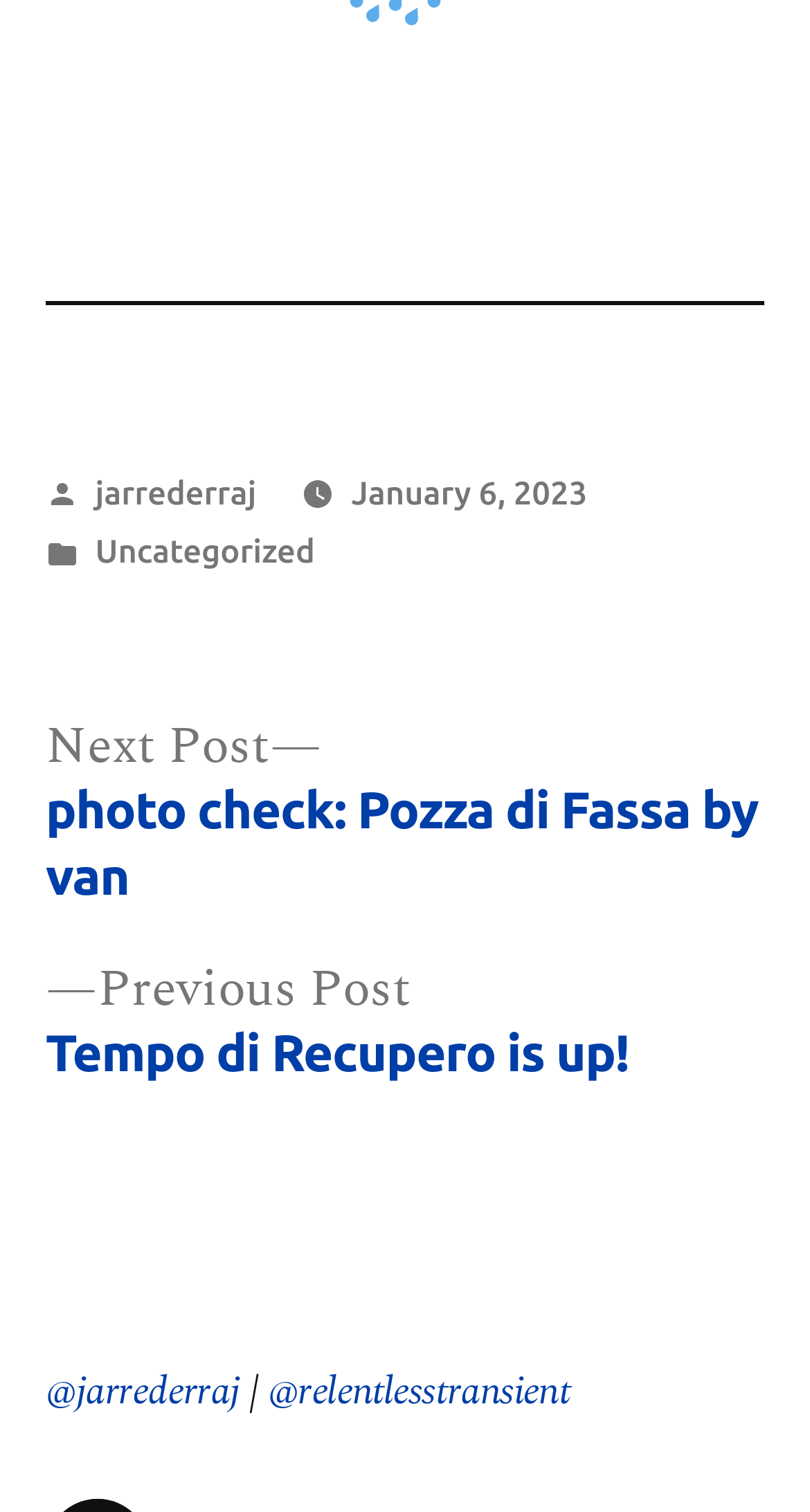Identify the bounding box coordinates for the UI element mentioned here: "parent_node: @jarrederraj | @relentlesstransient". Provide the coordinates as four float values between 0 and 1, i.e., [left, top, right, bottom].

[0.296, 0.9, 0.307, 0.94]